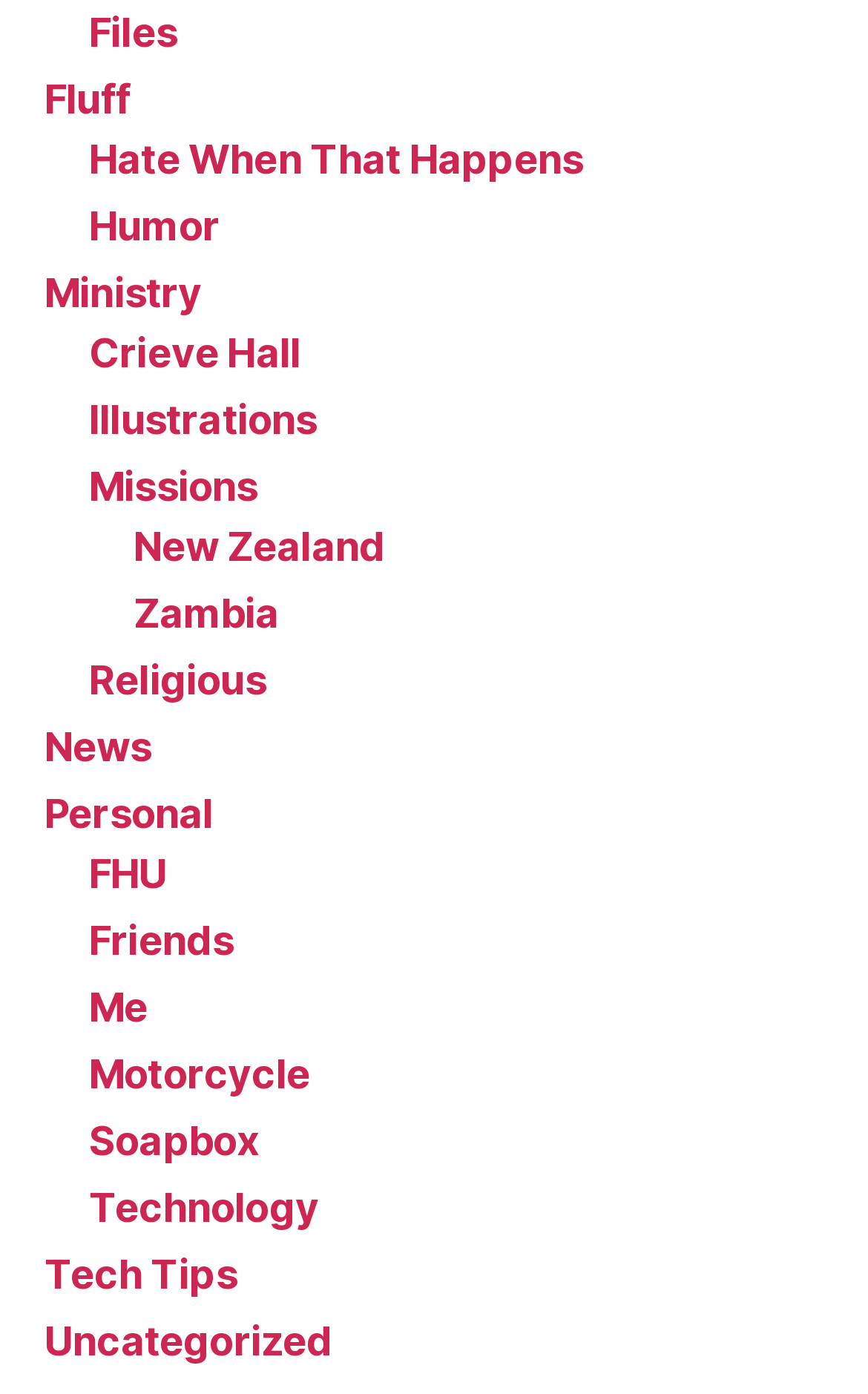Can you identify the bounding box coordinates of the clickable region needed to carry out this instruction: 'explore Technology section'? The coordinates should be four float numbers within the range of 0 to 1, stated as [left, top, right, bottom].

[0.103, 0.849, 0.367, 0.882]